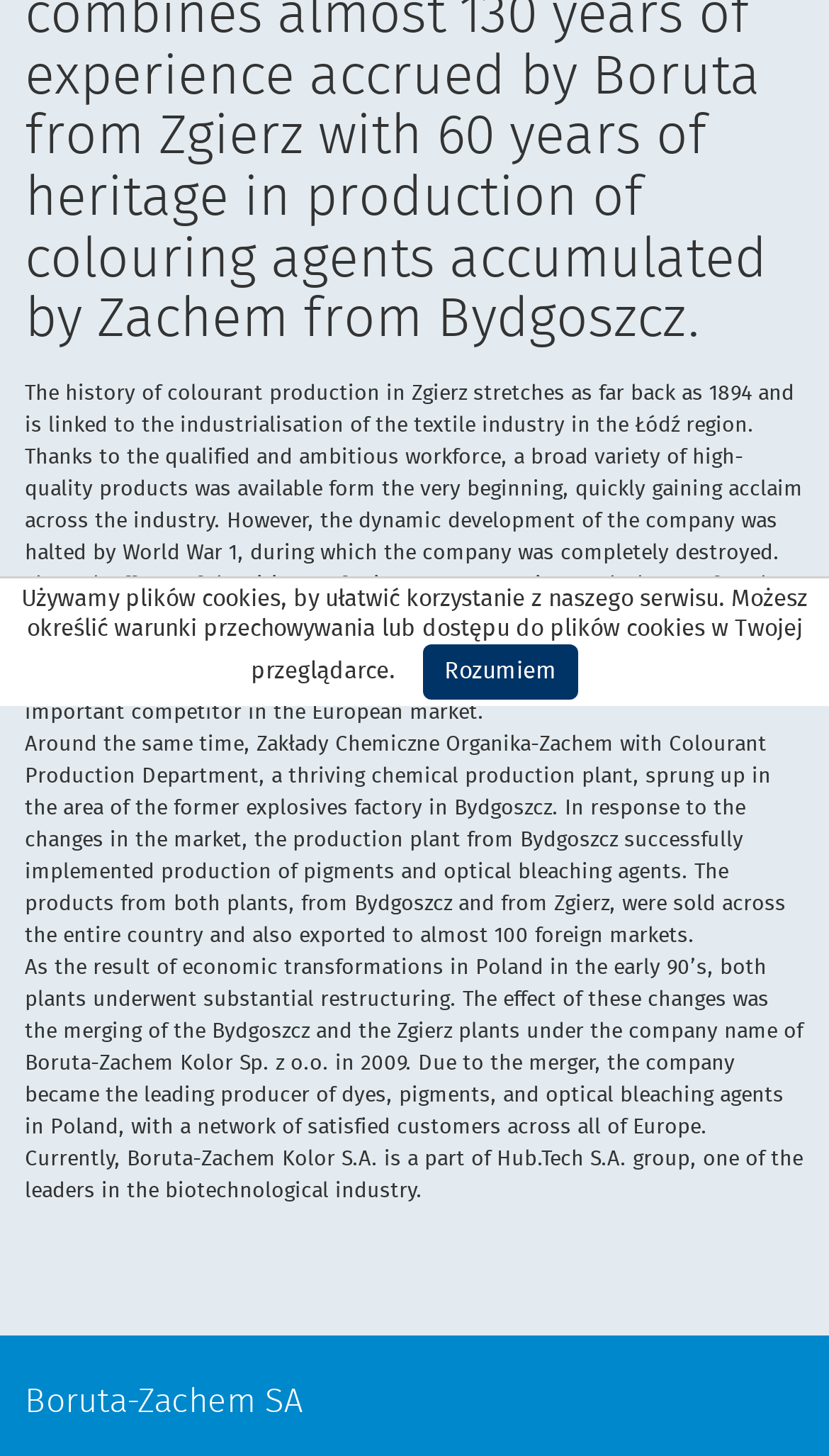Locate the bounding box coordinates for the element described below: "Boruta-Zachem SA". The coordinates must be four float values between 0 and 1, formatted as [left, top, right, bottom].

[0.03, 0.945, 0.97, 0.98]